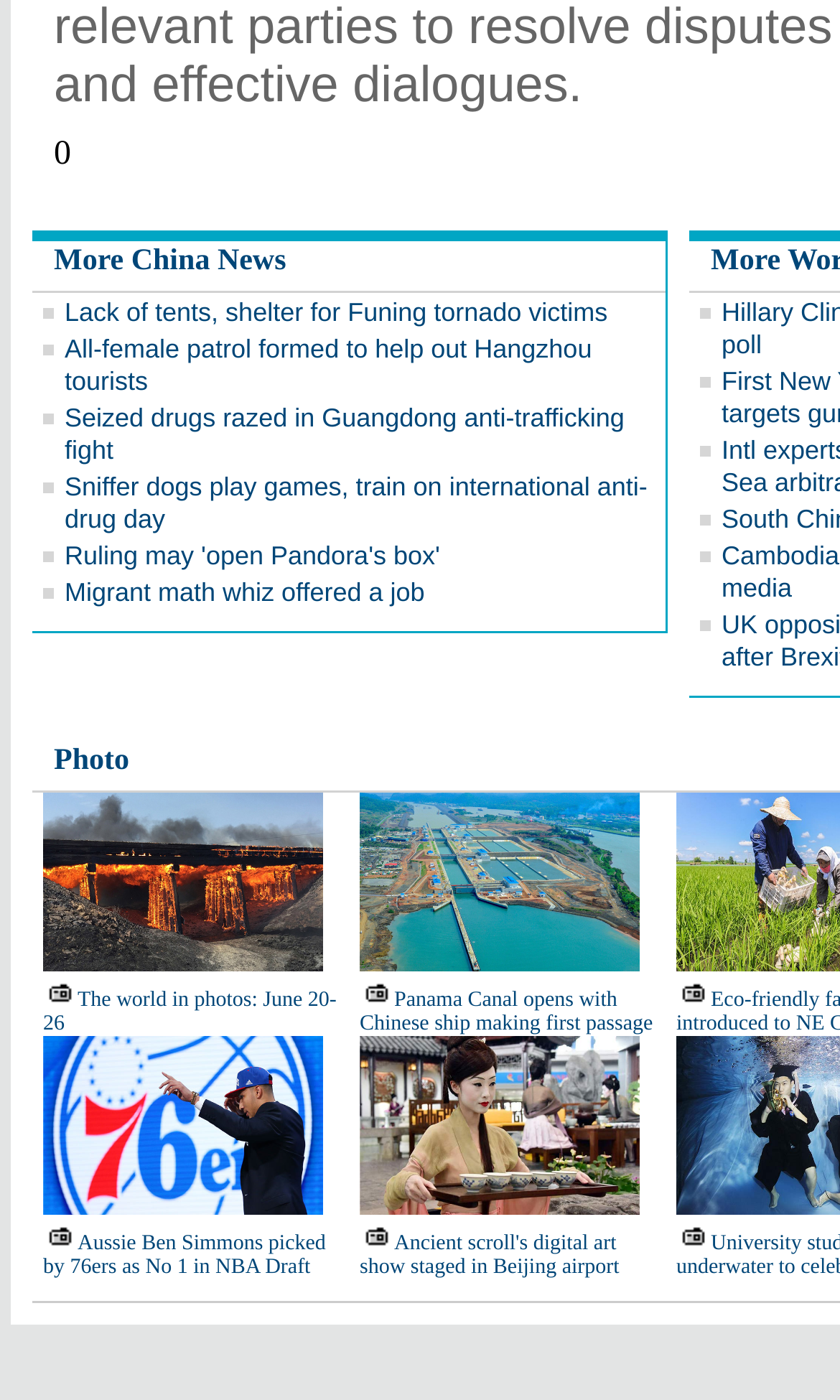Determine the bounding box coordinates for the UI element with the following description: "Ruling may 'open Pandora's box'". The coordinates should be four float numbers between 0 and 1, represented as [left, top, right, bottom].

[0.077, 0.386, 0.524, 0.408]